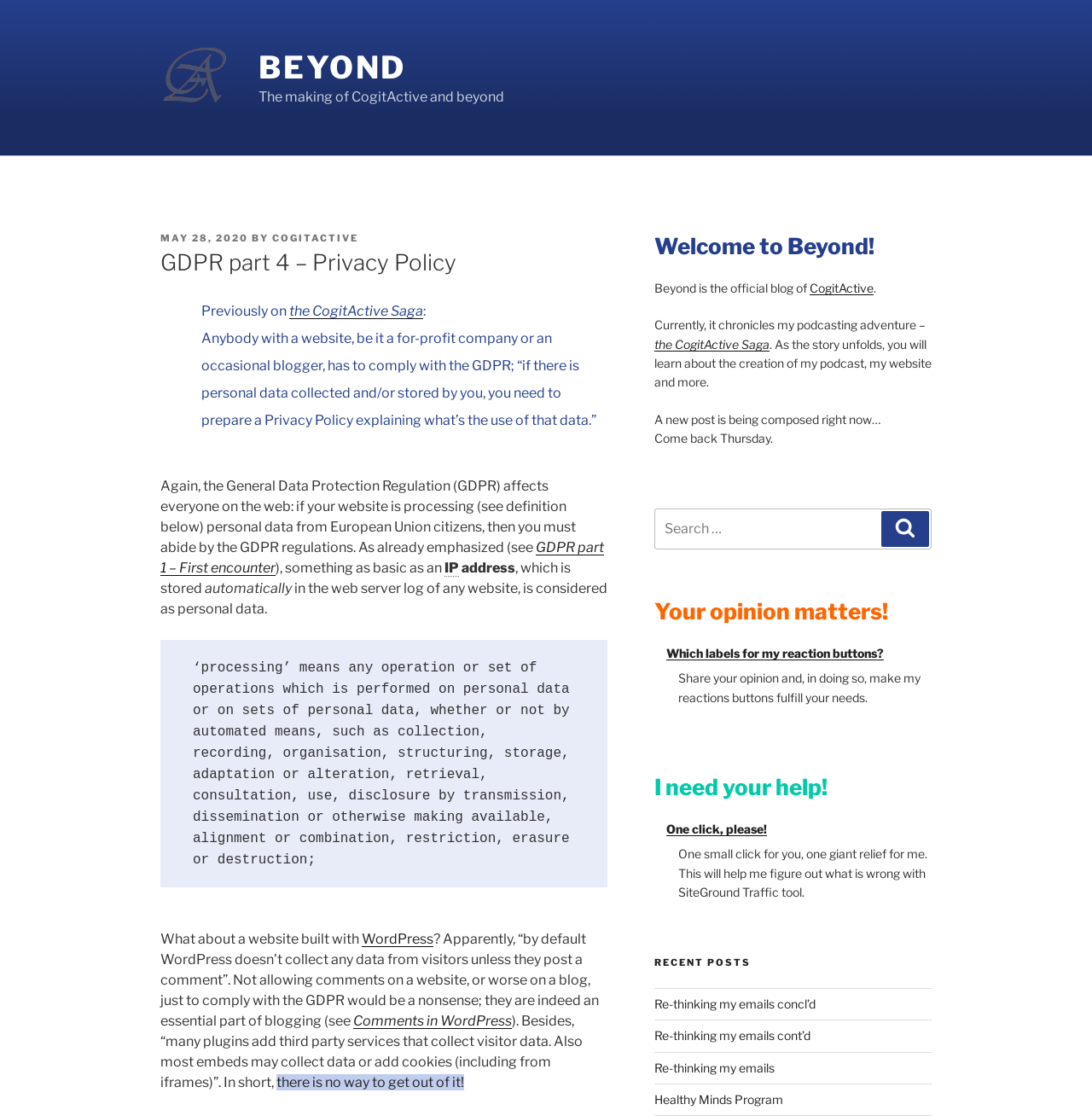Locate the bounding box coordinates of the clickable part needed for the task: "Visit the WordPress page".

[0.331, 0.834, 0.397, 0.849]